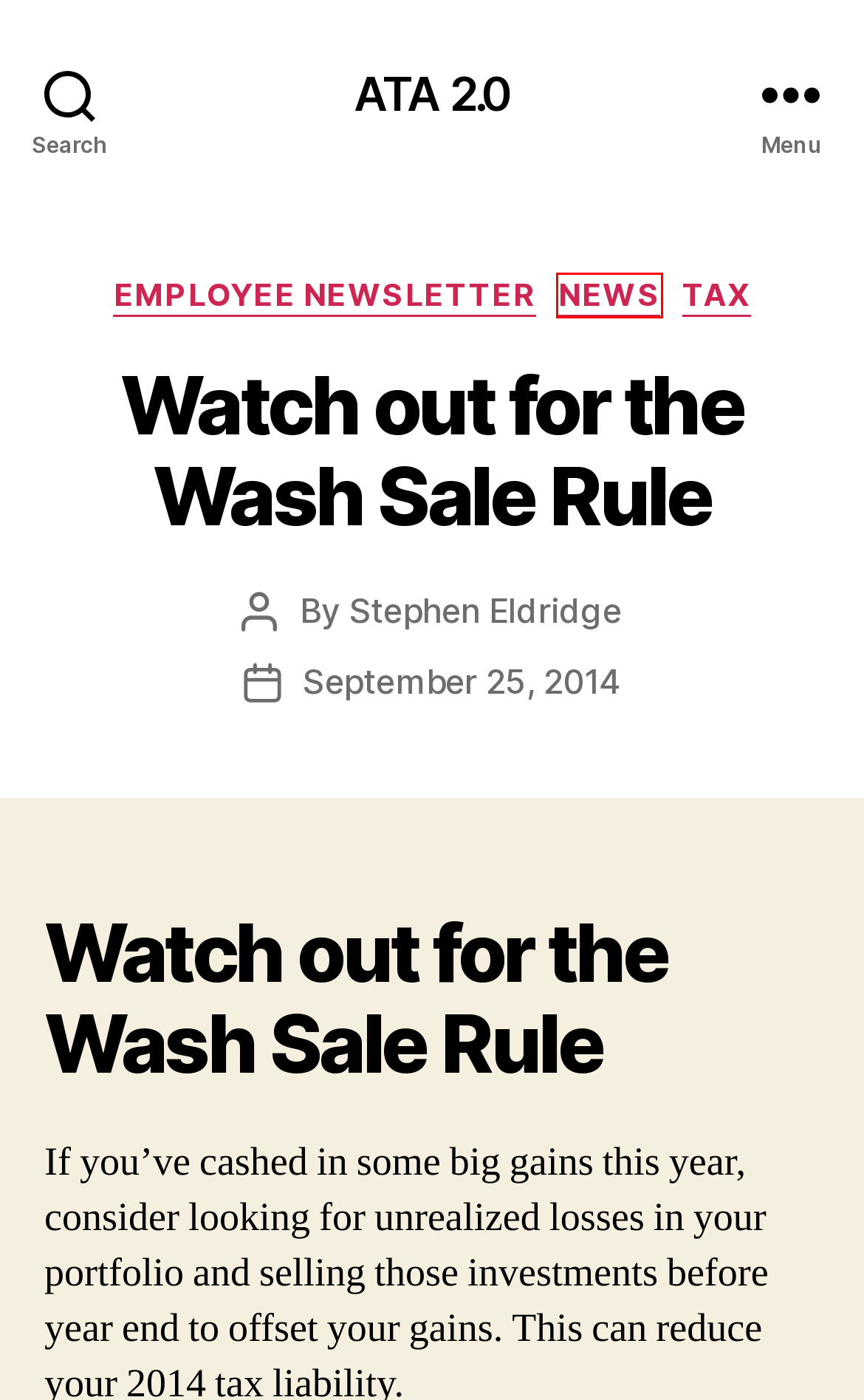Examine the screenshot of a webpage featuring a red bounding box and identify the best matching webpage description for the new page that results from clicking the element within the box. Here are the options:
A. Tax Archives - ATA 2.0
B. December 2016 - ATA 2.0
C. General Archives - ATA 2.0
D. News Archives - ATA 2.0
E. Stephen Eldridge, Author at ATA 2.0
F. Employee Newsletter Archives - ATA 2.0
G. February 2019 - ATA 2.0
H. August 2018 - ATA 2.0

D